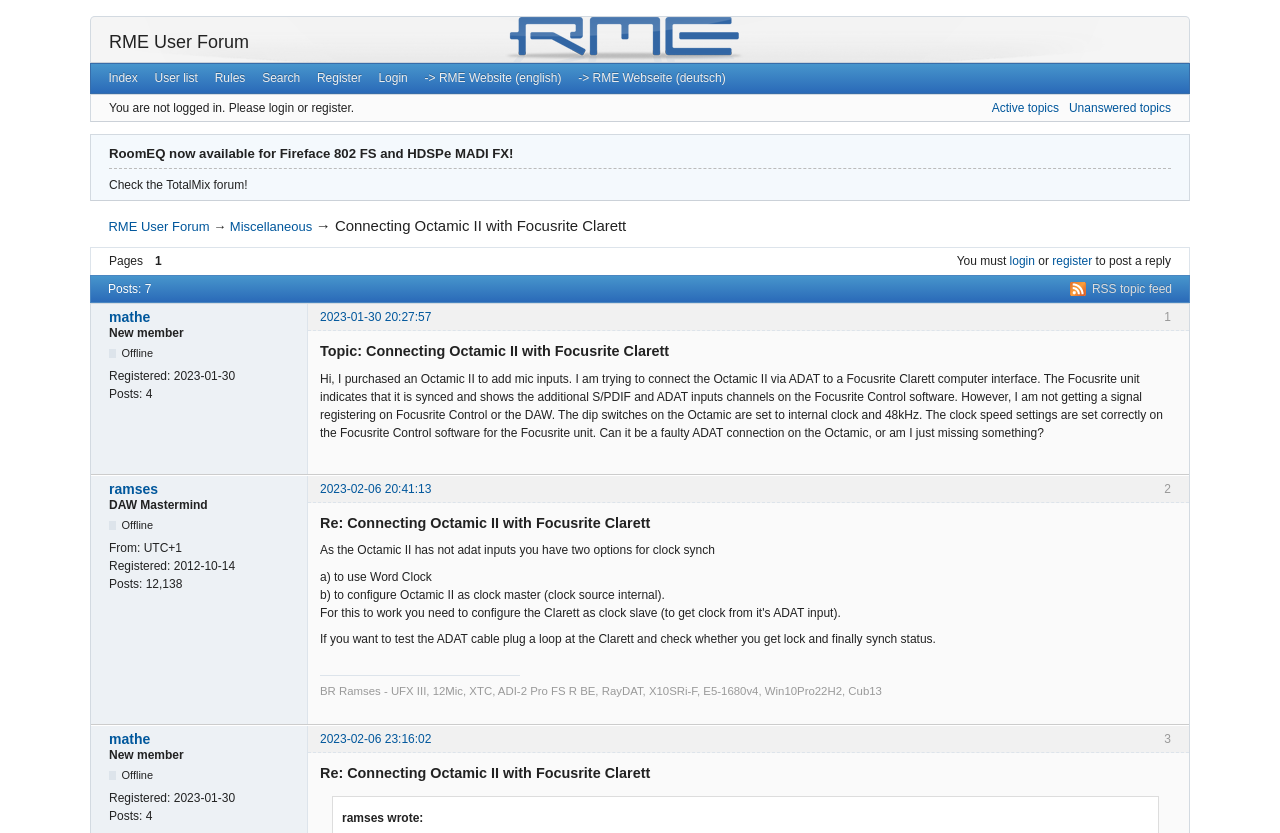What is the username of the person who started this thread?
Please answer the question with a detailed and comprehensive explanation.

I determined the username of the person who started this thread by reading the link 'mathe' which is located near the top of the thread and is associated with the timestamp '2023-01-30 20:27:57'.